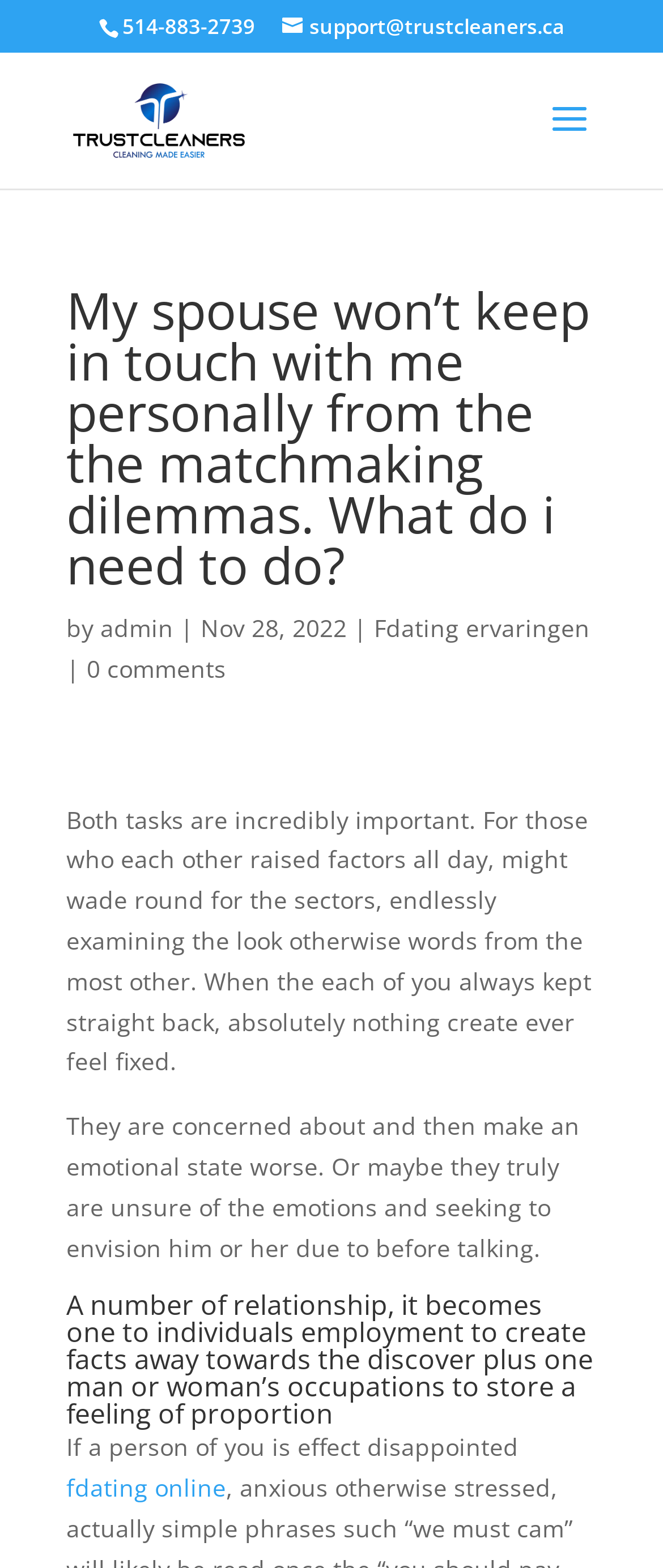Generate a comprehensive description of the webpage content.

This webpage appears to be a blog post or article discussing relationship issues. At the top, there is a phone number "514-883-2739" and an email address "support@trustcleaners.ca" for contact purposes. Below that, there is a logo of "TrustCleaners" accompanied by a link to the website. 

The main title of the article "My spouse won’t keep in touch with me personally from the the matchmaking dilemmas. What do i need to do?" is prominently displayed, followed by the author's name "admin" and the date of publication "Nov 28, 2022". 

On the right side of the title, there is a link to another article "Fdating ervaringen" and a comment section with "0 comments". The main content of the article is divided into several paragraphs, discussing the importance of communication in relationships and how individuals may avoid talking due to fear of making the situation worse or uncertainty about their emotions. 

There are a total of 5 paragraphs in the article, with the last paragraph being a continuation of the discussion. Throughout the article, there are two links to external resources, "Fdating online" and "fdating ervaringen", which may be related to online dating or relationship advice.